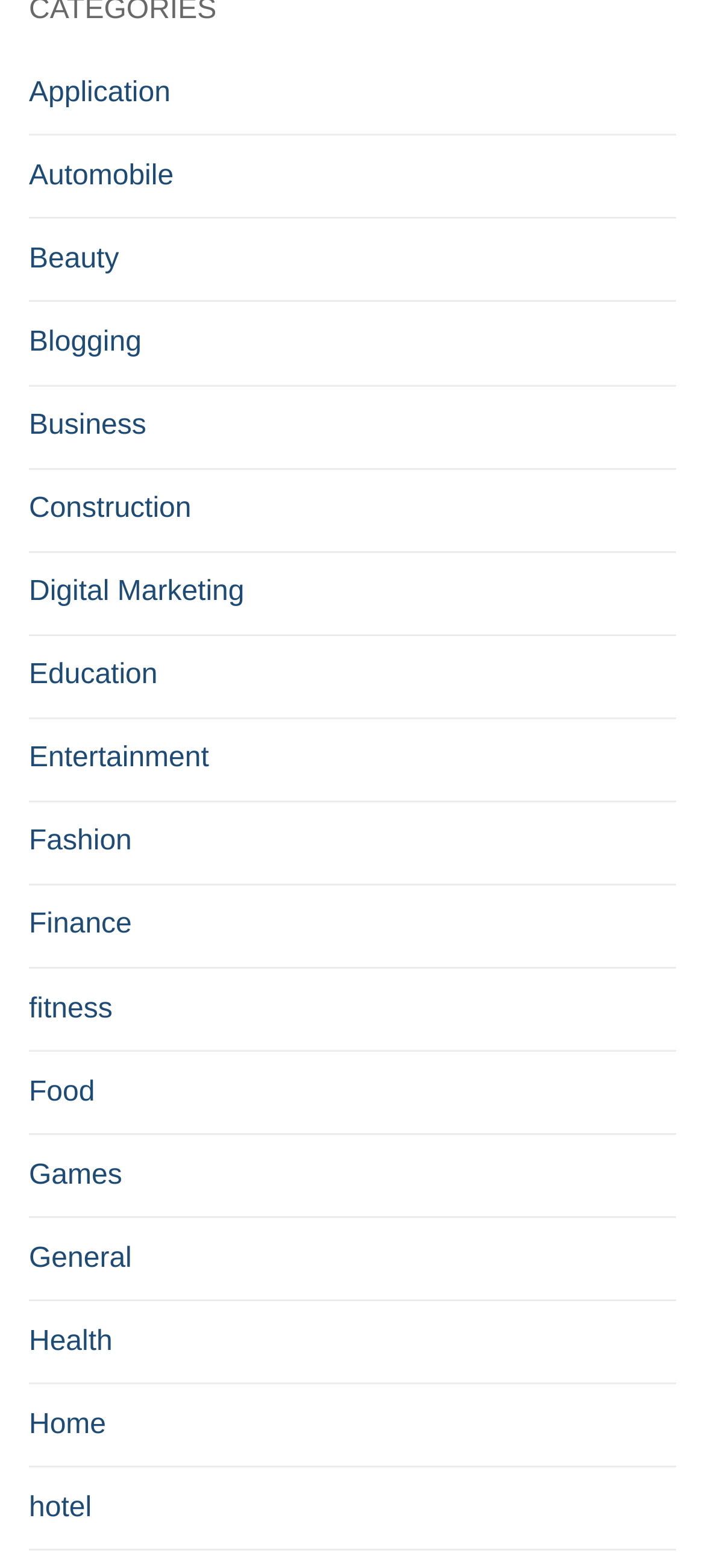Predict the bounding box coordinates of the area that should be clicked to accomplish the following instruction: "View Business". The bounding box coordinates should consist of four float numbers between 0 and 1, i.e., [left, top, right, bottom].

[0.041, 0.257, 0.959, 0.299]